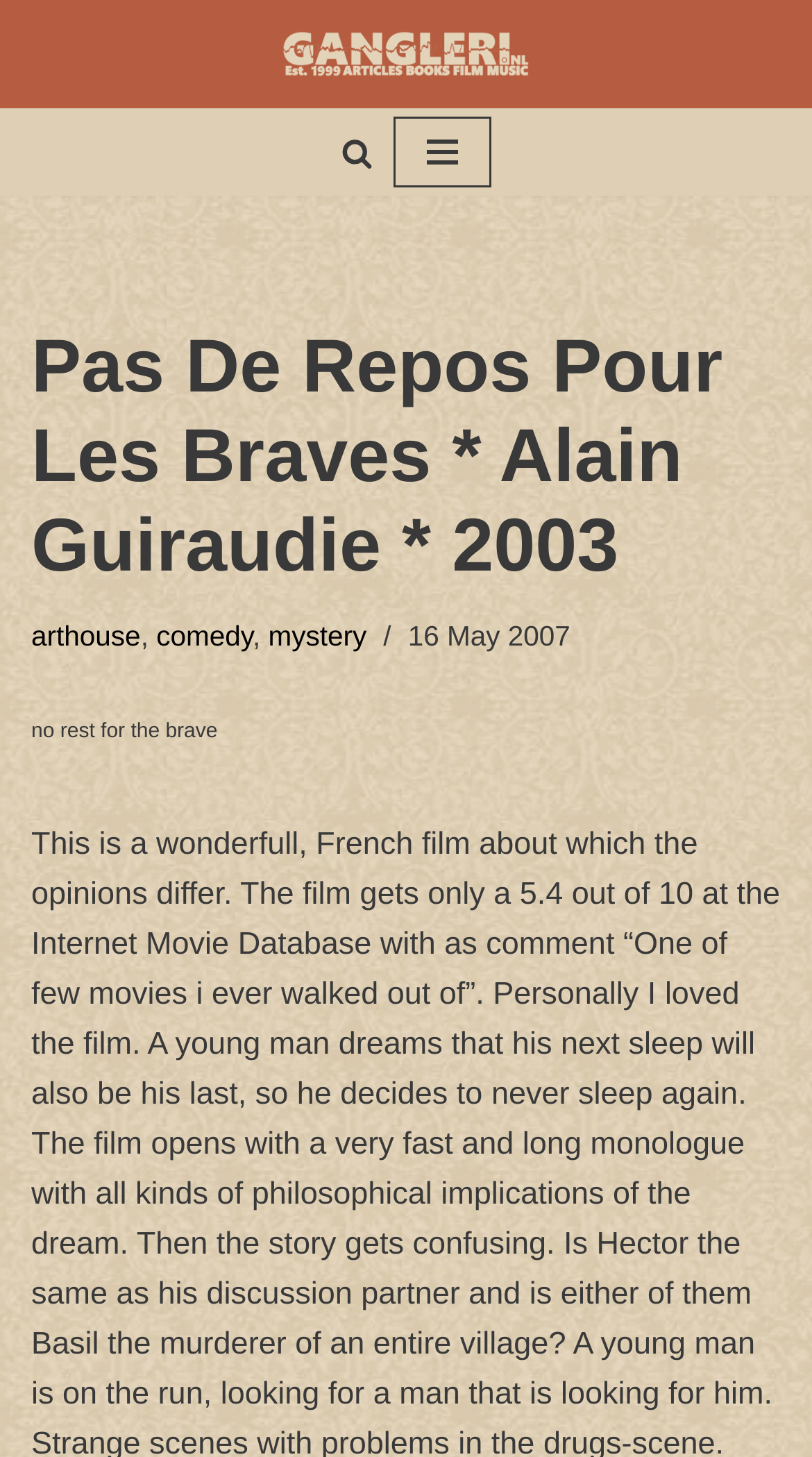Extract the primary headline from the webpage and present its text.

Pas De Repos Pour Les Braves * Alain Guiraudie * 2003